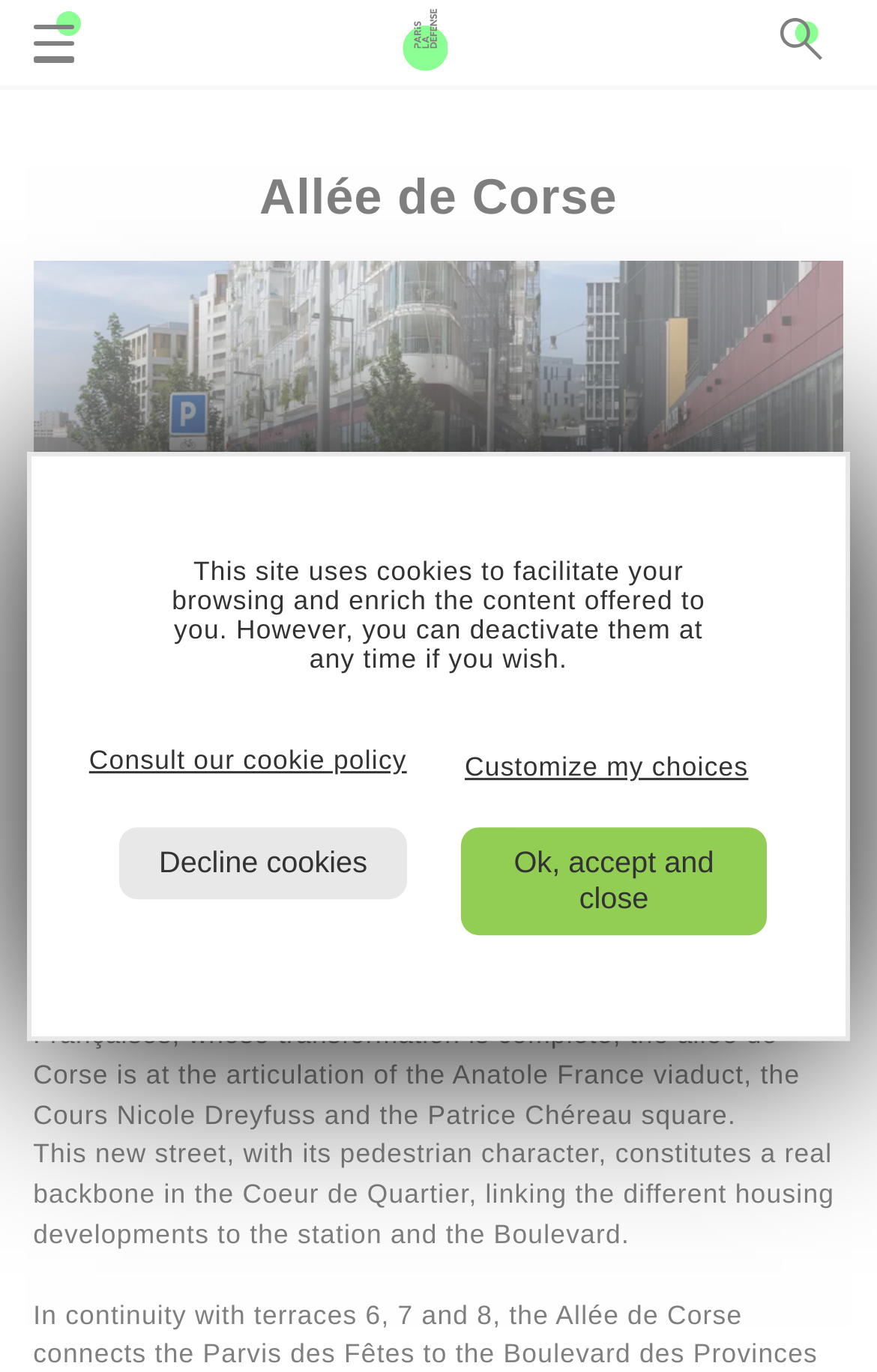Analyze the image and give a detailed response to the question:
What is the name of the pedestrian alley?

The name of the pedestrian alley can be found in the heading element, which is 'Allée de Corse'. This heading is located at the top of the webpage, indicating that the webpage is about this specific alley.